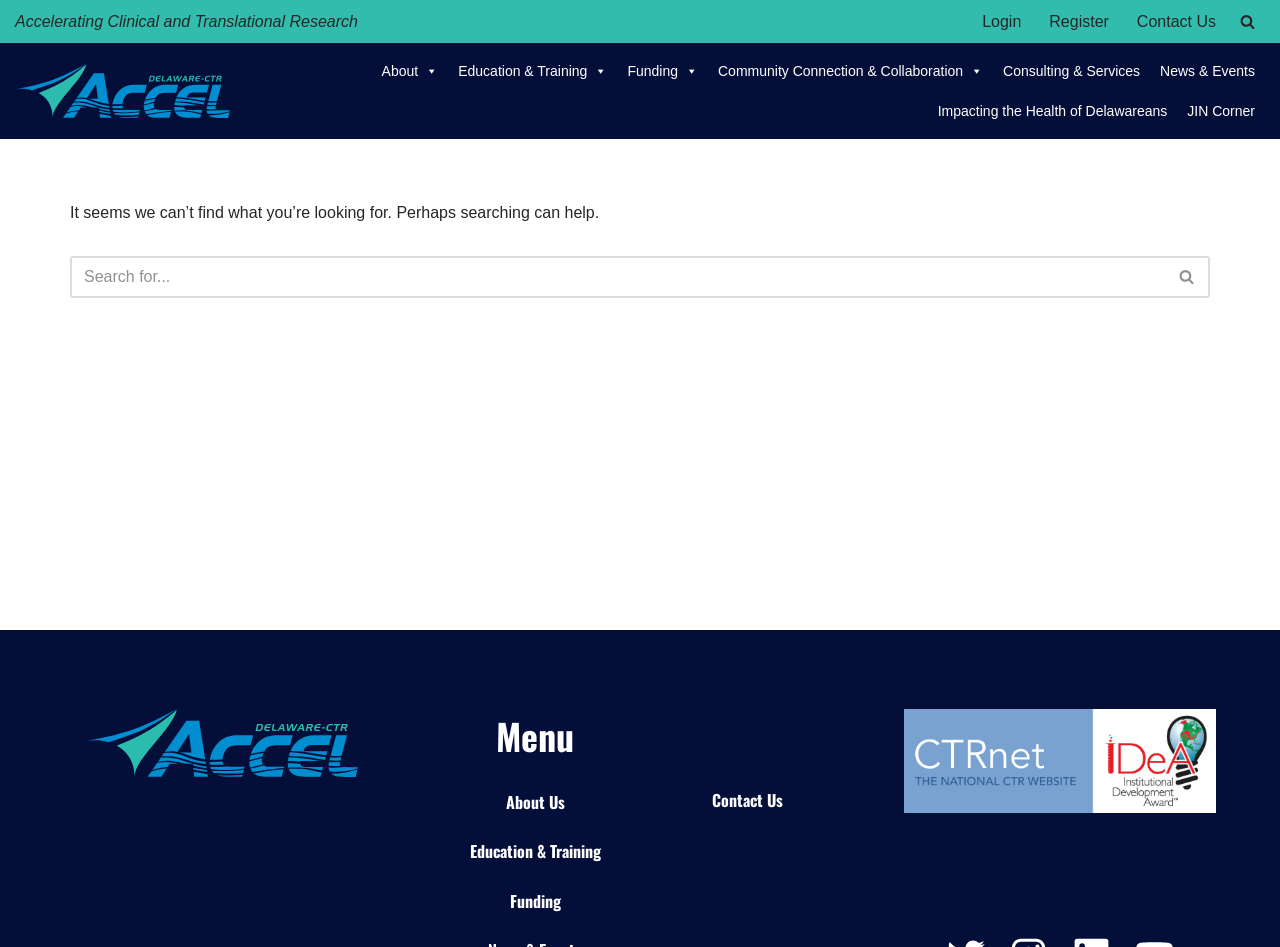Specify the bounding box coordinates of the element's region that should be clicked to achieve the following instruction: "Contact us for more information". The bounding box coordinates consist of four float numbers between 0 and 1, in the format [left, top, right, bottom].

[0.888, 0.008, 0.95, 0.037]